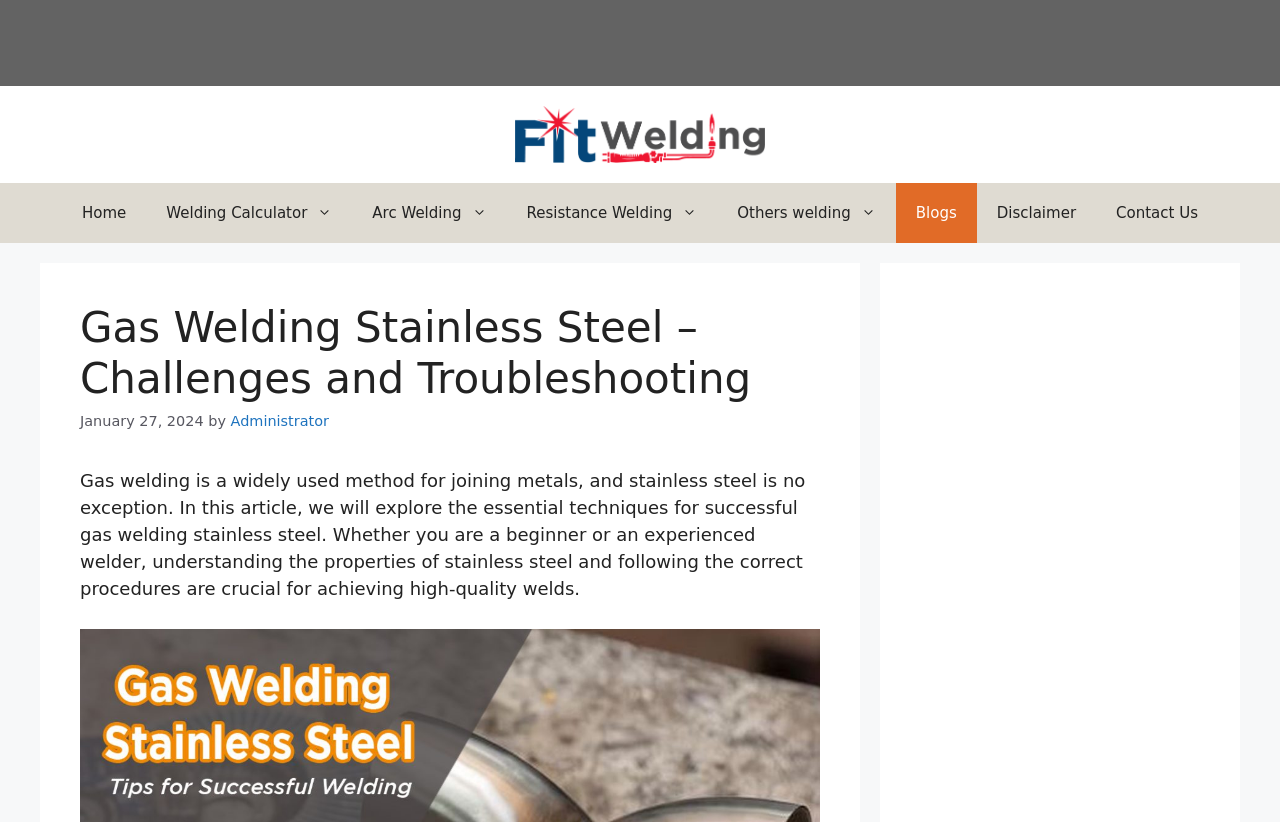Extract the bounding box coordinates of the UI element described: "Disclaimer". Provide the coordinates in the format [left, top, right, bottom] with values ranging from 0 to 1.

[0.763, 0.223, 0.856, 0.296]